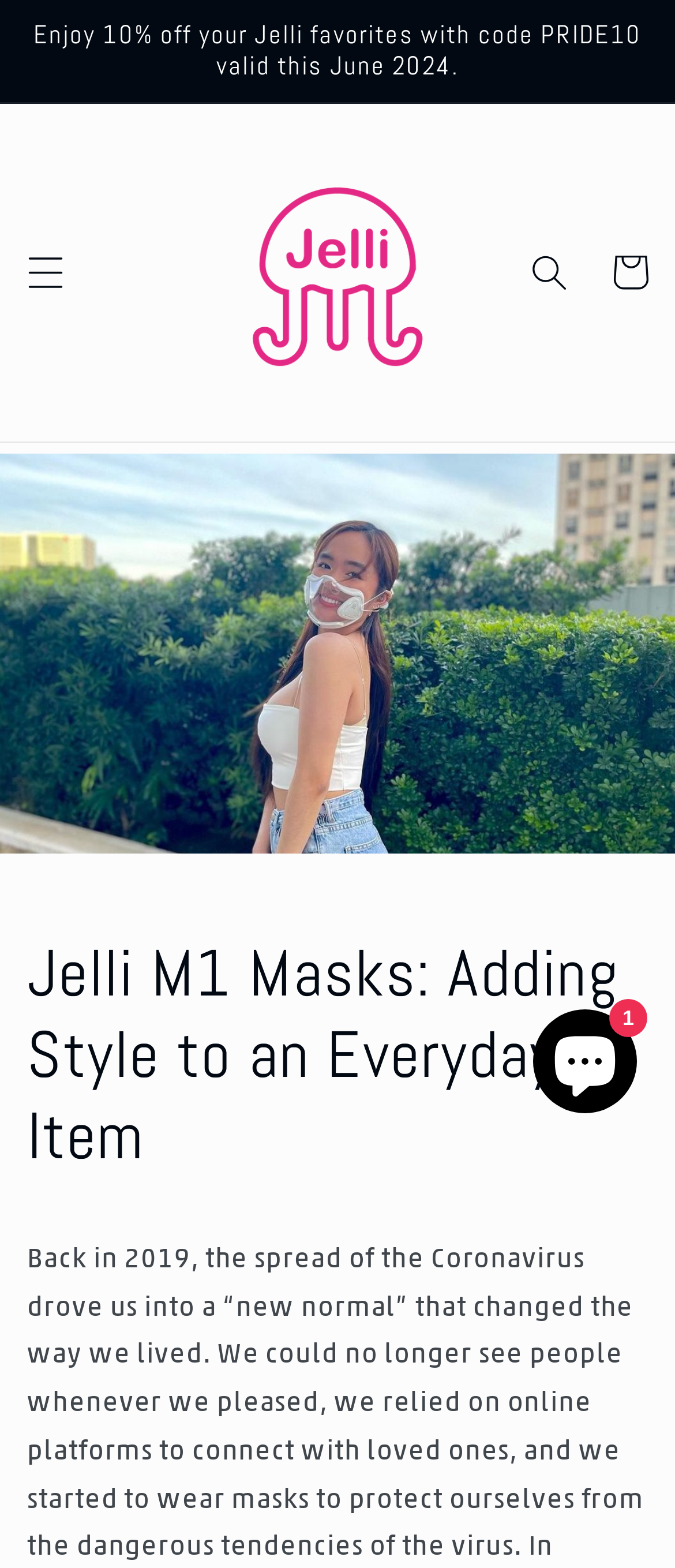Construct a comprehensive caption that outlines the webpage's structure and content.

The webpage is about Jelli M1 Masks, with a focus on adding style to an everyday item. At the top, there is an announcement region that spans the entire width of the page, containing a static text that reads "Enjoy 10% off your Jelli favorites with code PRIDE10 valid this June 2024." Below this, there is a menu button on the left side, and a link to JelliM1 on the right side, accompanied by an image of the JelliM1 logo.

On the top right corner, there is a search button and a cart link, which contains an image of Jelli M1 Masks. Below this, there is a large header that takes up most of the page's width, with the title "Jelli M1 Masks: Adding Style to an Everyday Item". 

On the bottom right corner, there is a chat window with a button that says "Chat window", accompanied by a small image. The chat window is currently expanded.